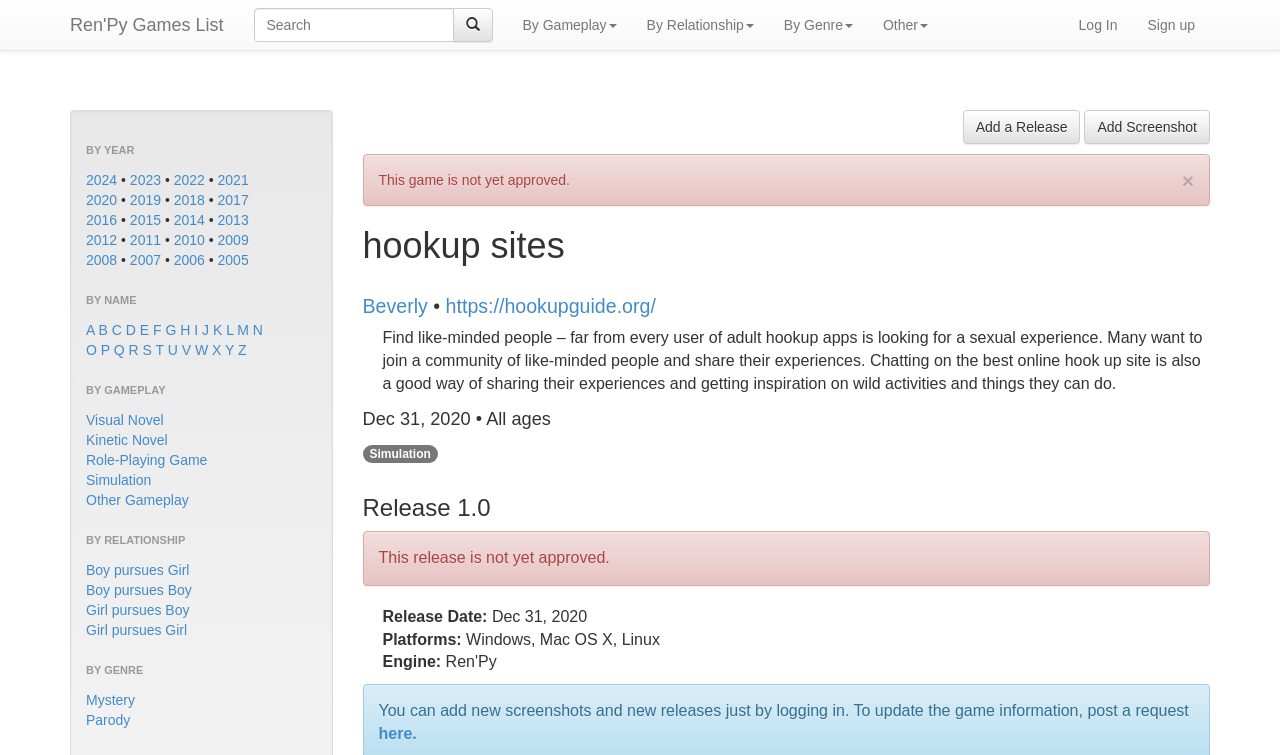Describe all the visual and textual components of the webpage comprehensively.

The webpage is titled "Ren'Py Games List" and appears to be a catalog of games organized by various categories. At the top of the page, there is a search bar with a magnifying glass icon on the right side. Below the search bar, there are five links: "By Gameplay", "By Relationship", "By Genre", "Other", "Sign up", and "Log In", which are evenly spaced and aligned horizontally.

The main content of the page is divided into four sections, each with a heading: "BY YEAR", "BY NAME", "BY GAMEPLAY", "BY RELATIONSHIP", and "BY GENRE". The "BY YEAR" section lists links to years from 2005 to 2024, with each year separated by a bullet point. The "BY NAME" section lists links to alphabetical letters from A to Z.

The "BY GAMEPLAY" section lists links to different gameplay genres, including Visual Novel, Kinetic Novel, Role-Playing Game, Simulation, and Other Gameplay. The "BY RELATIONSHIP" section lists links to different relationship types, including Boy pursues Girl, Boy pursues Boy, Girl pursues Boy, and Girl pursues Girl. The "BY GENRE" section lists links to different genres, including Mystery and Parody.

At the bottom of the page, there are two links: "Add a Release" and "Add Screenshot", which are aligned horizontally. Overall, the webpage appears to be a comprehensive catalog of games, allowing users to browse and filter games by various categories.